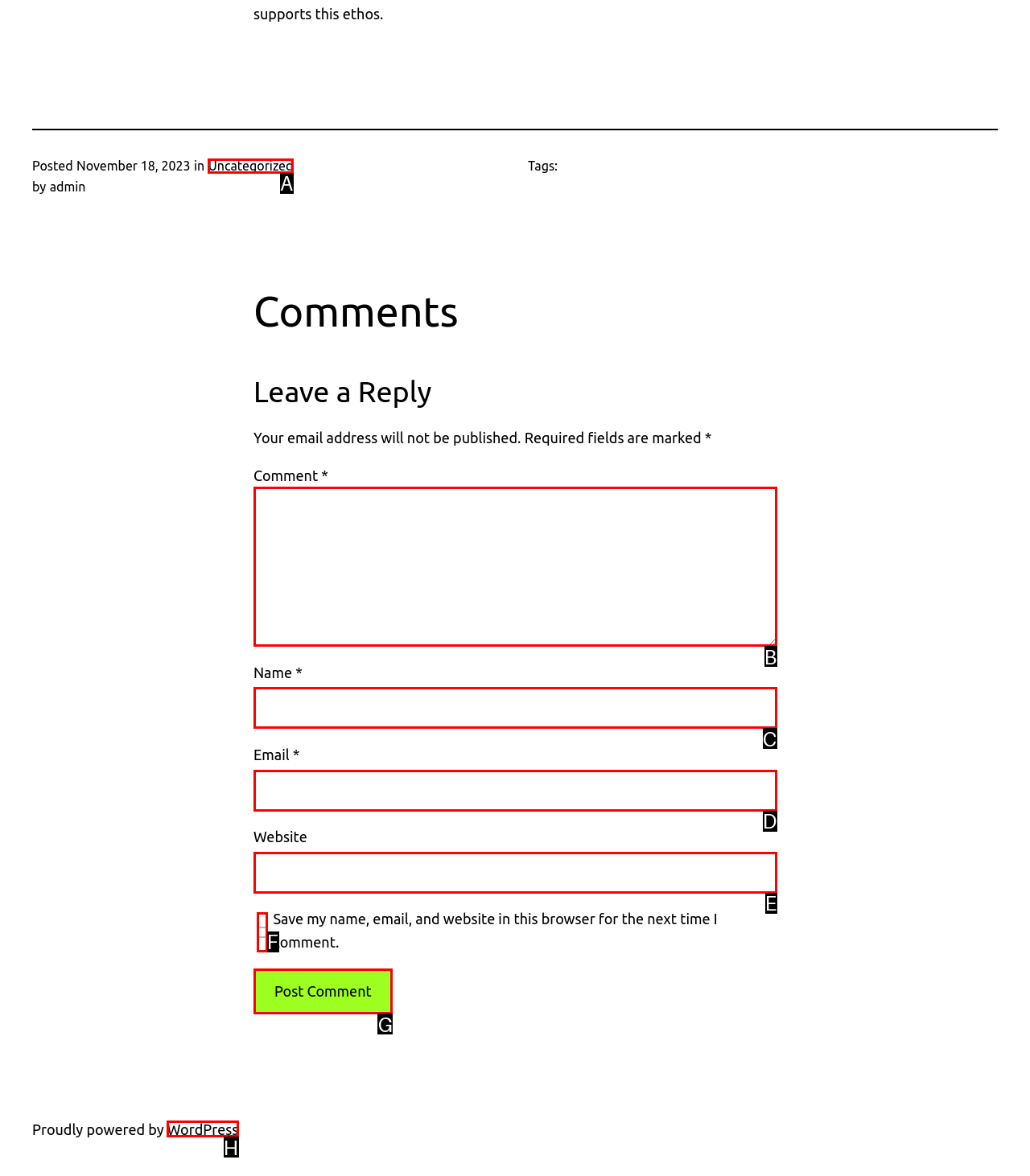Based on the provided element description: name="submit" value="Post Comment", identify the best matching HTML element. Respond with the corresponding letter from the options shown.

G